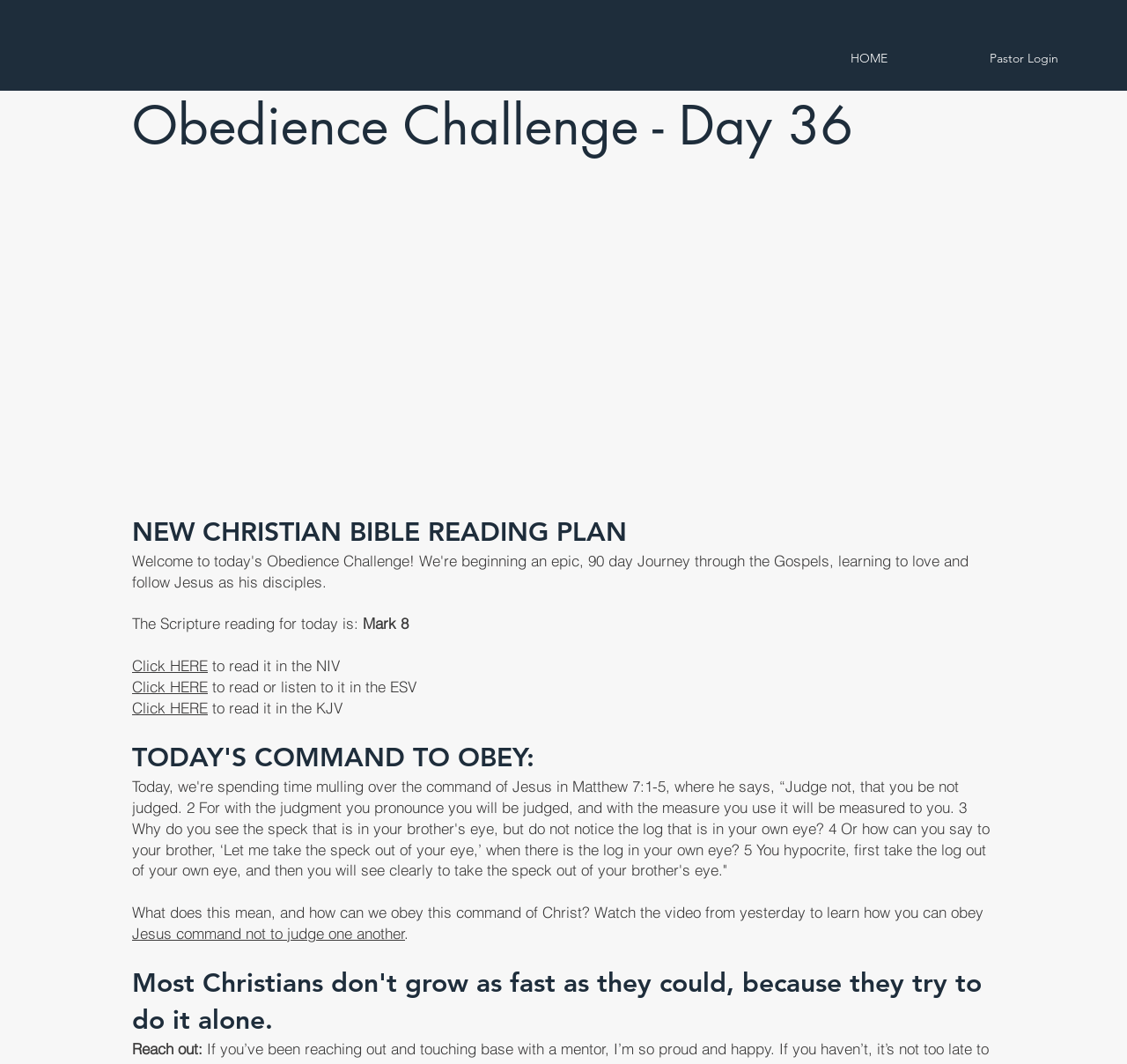Please determine the bounding box coordinates, formatted as (top-left x, top-left y, bottom-right x, bottom-right y), with all values as floating point numbers between 0 and 1. Identify the bounding box of the region described as: Pastor Login

[0.833, 0.04, 0.984, 0.07]